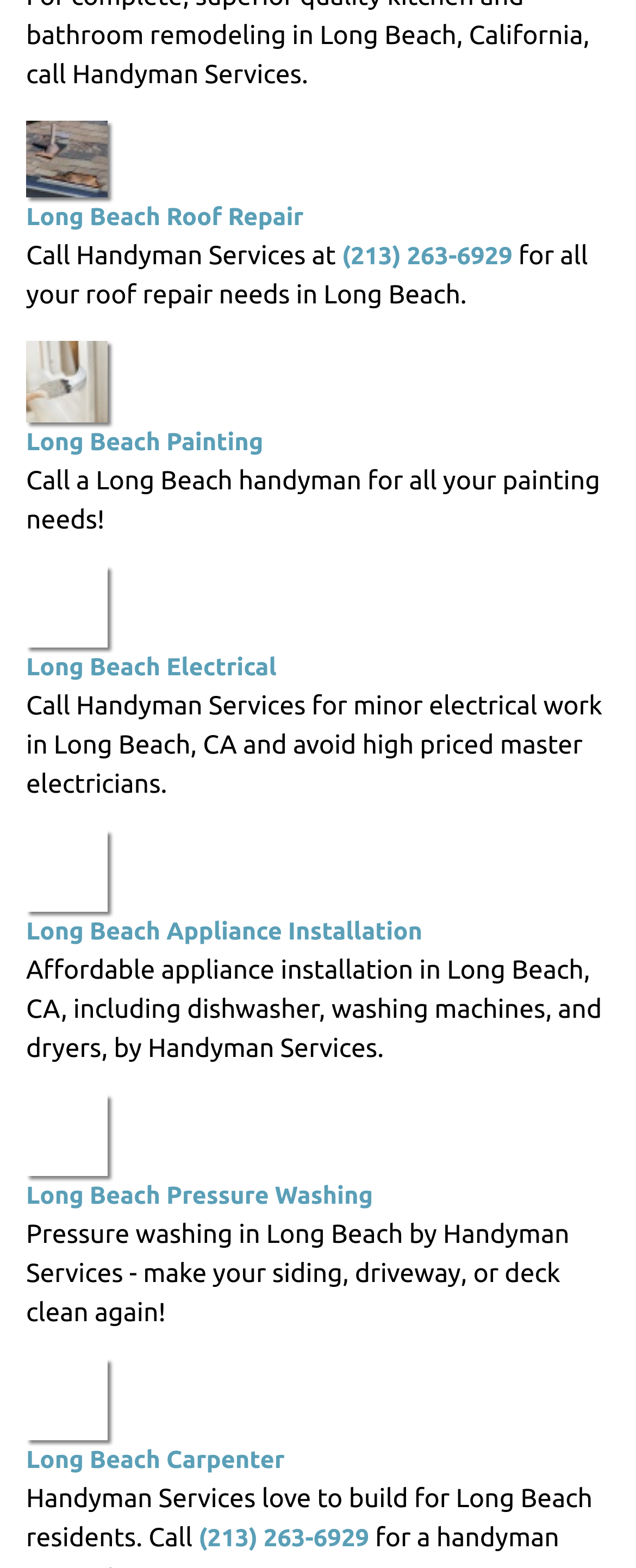Can you determine the bounding box coordinates of the area that needs to be clicked to fulfill the following instruction: "Get Long Beach Electrical services"?

[0.041, 0.361, 0.959, 0.434]